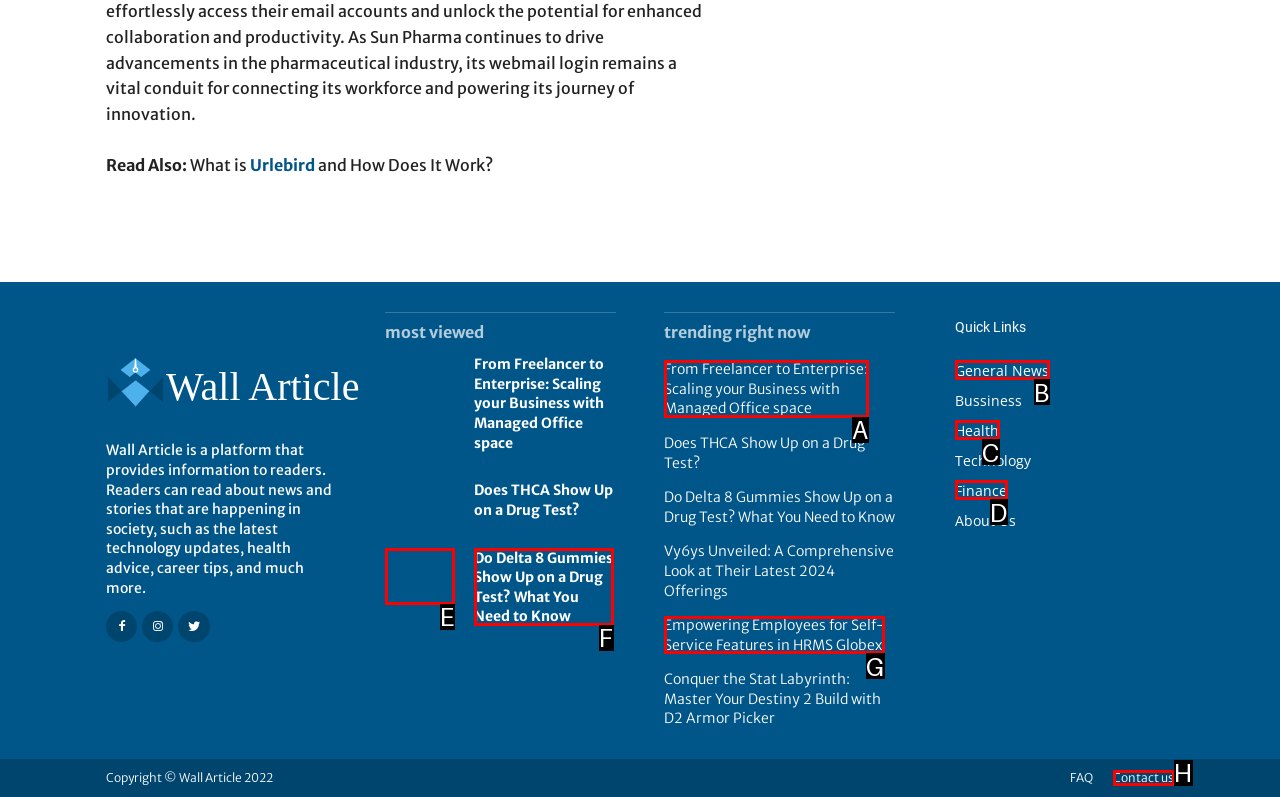Identify the HTML element that corresponds to the description: General News Provide the letter of the correct option directly.

B